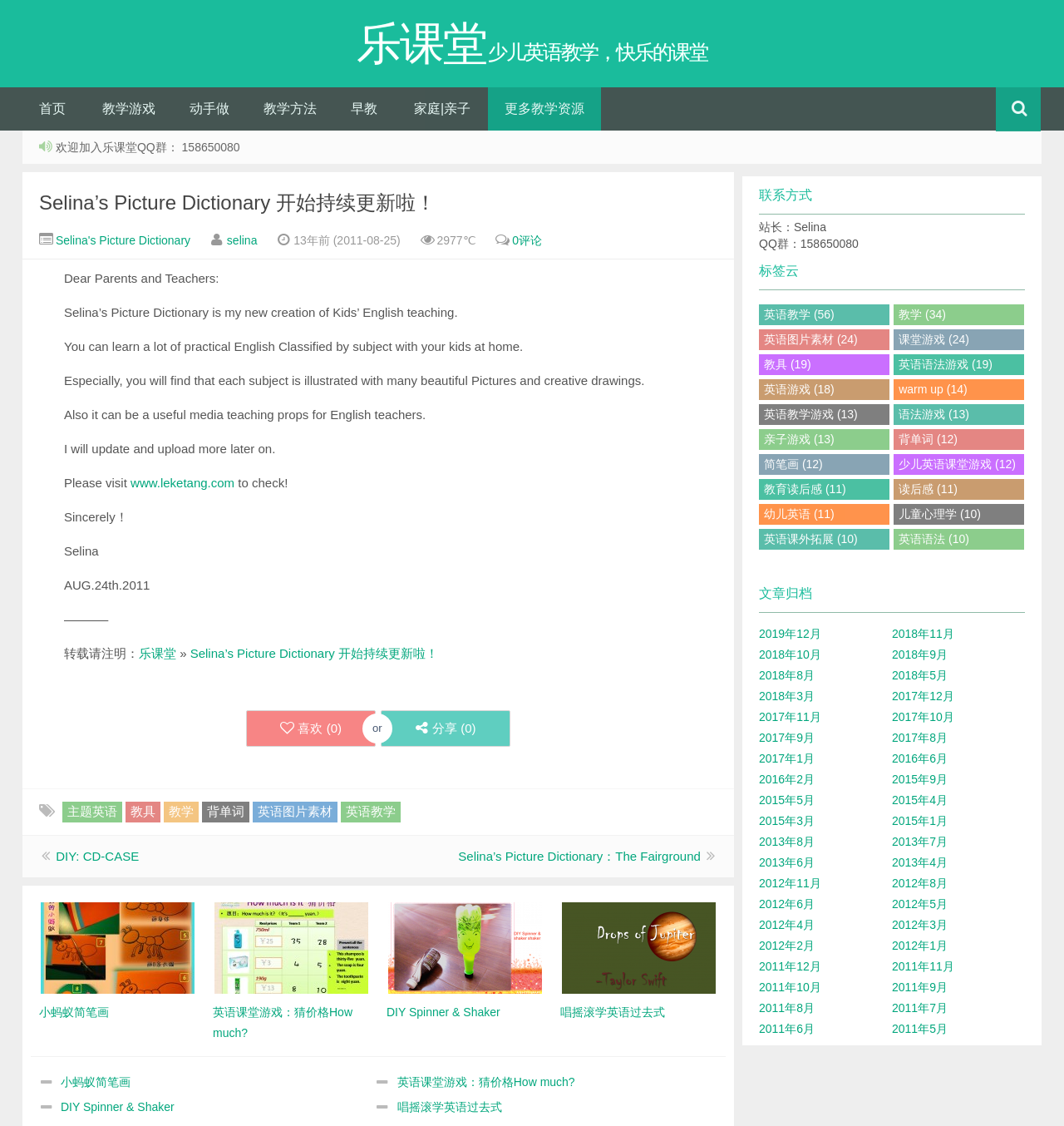Given the description "warm up (14)", determine the bounding box of the corresponding UI element.

[0.84, 0.337, 0.963, 0.355]